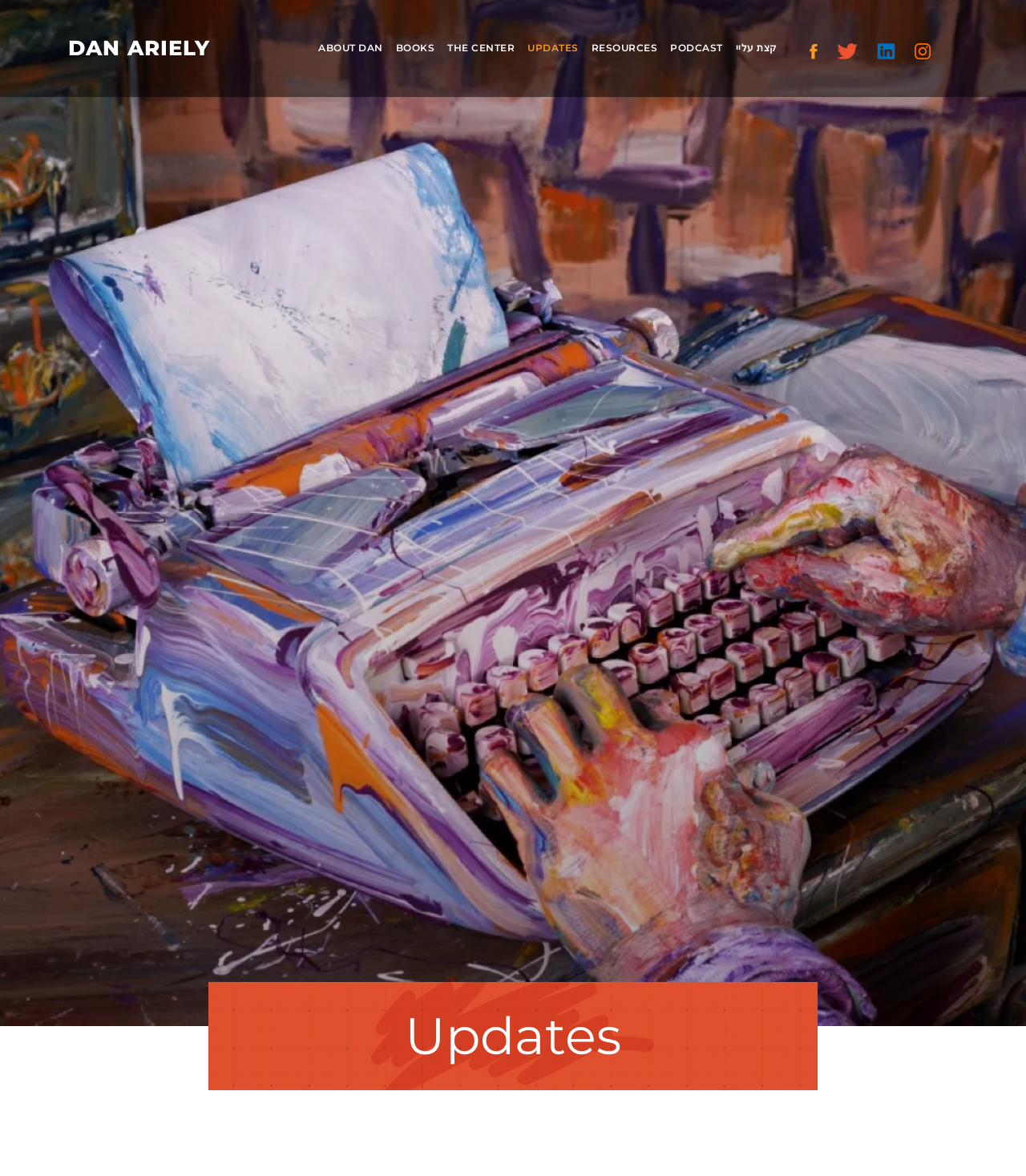Reply to the question below using a single word or brief phrase:
What is the category of books written by Dan Ariely?

Not specified